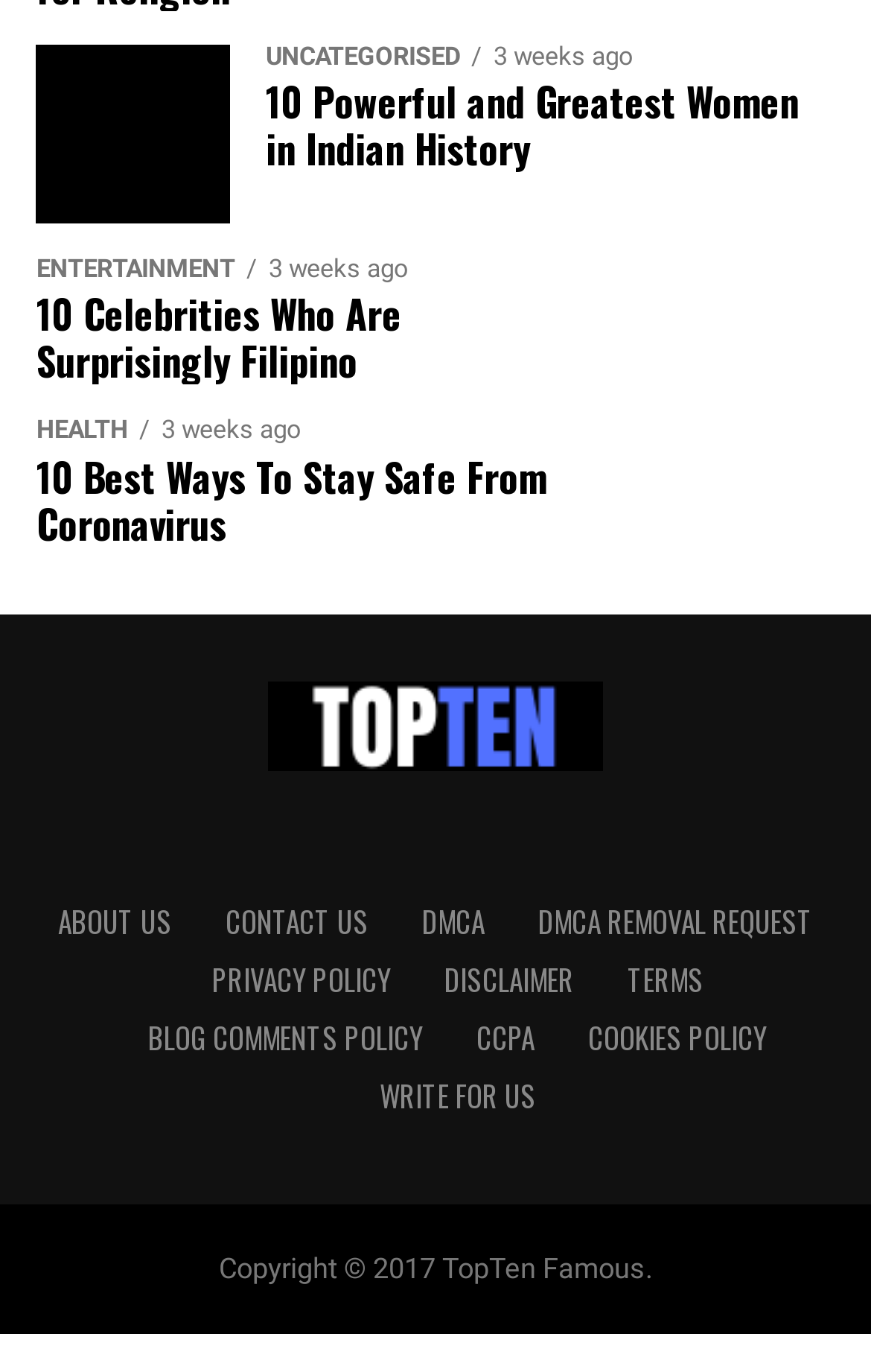Please identify the bounding box coordinates of the clickable area that will fulfill the following instruction: "Read 'Pros'". The coordinates should be in the format of four float numbers between 0 and 1, i.e., [left, top, right, bottom].

[0.042, 0.086, 0.958, 0.145]